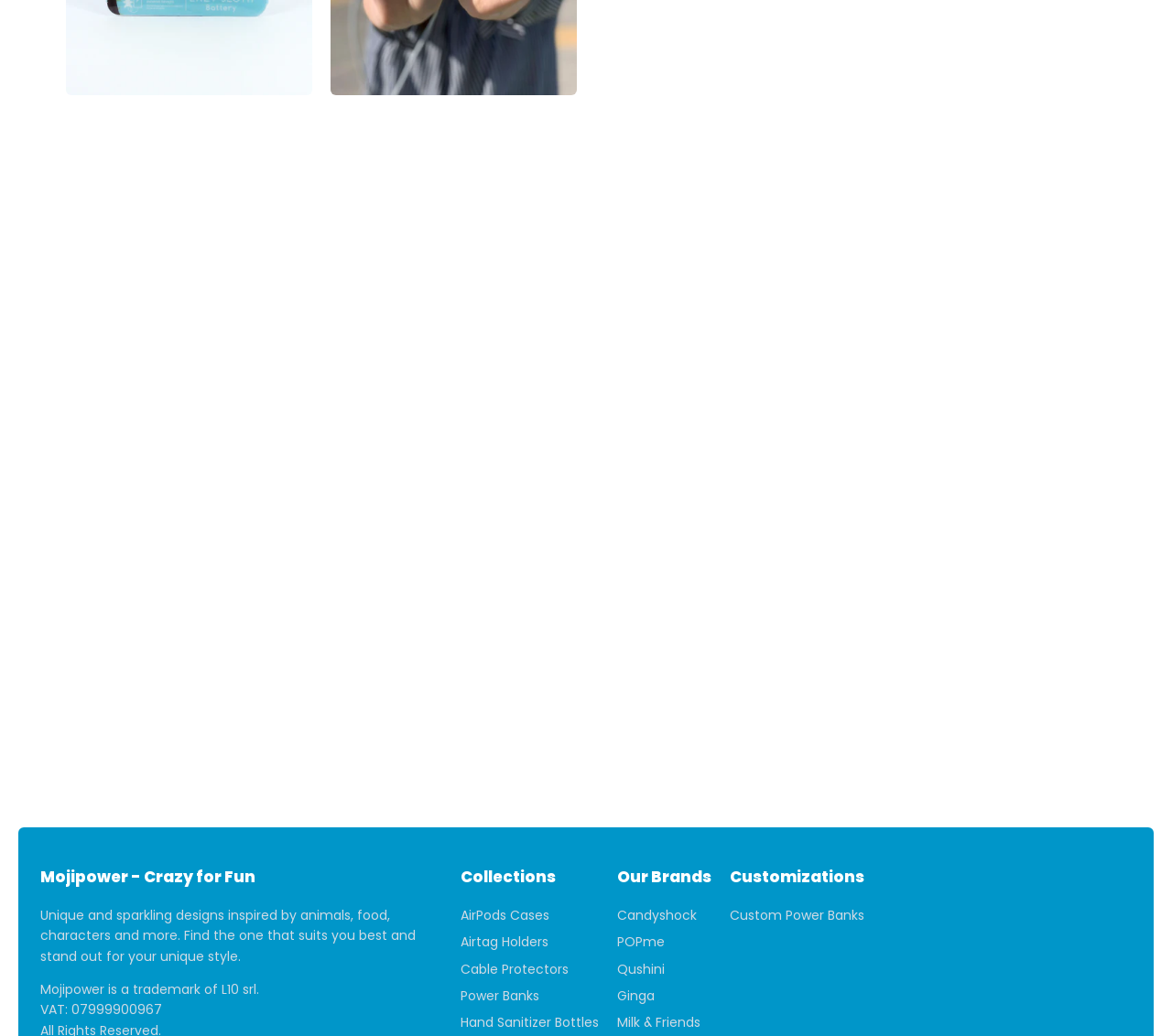Specify the bounding box coordinates of the element's area that should be clicked to execute the given instruction: "Click on Lazy Sloth - Wireless Charger". The coordinates should be four float numbers between 0 and 1, i.e., [left, top, right, bottom].

[0.016, 0.224, 0.246, 0.614]